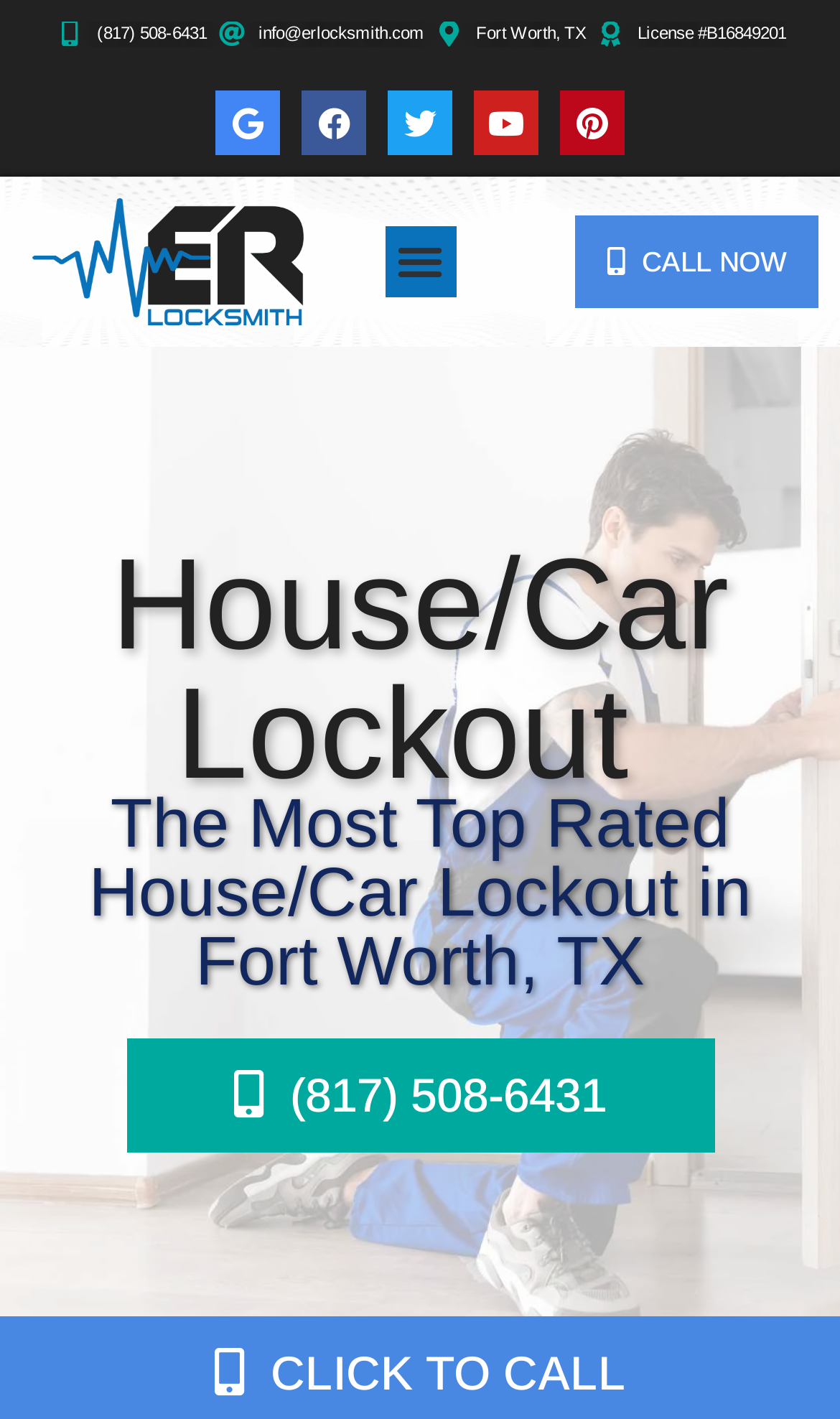Please specify the coordinates of the bounding box for the element that should be clicked to carry out this instruction: "Check the locksmith's social media on Facebook". The coordinates must be four float numbers between 0 and 1, formatted as [left, top, right, bottom].

[0.359, 0.064, 0.436, 0.109]